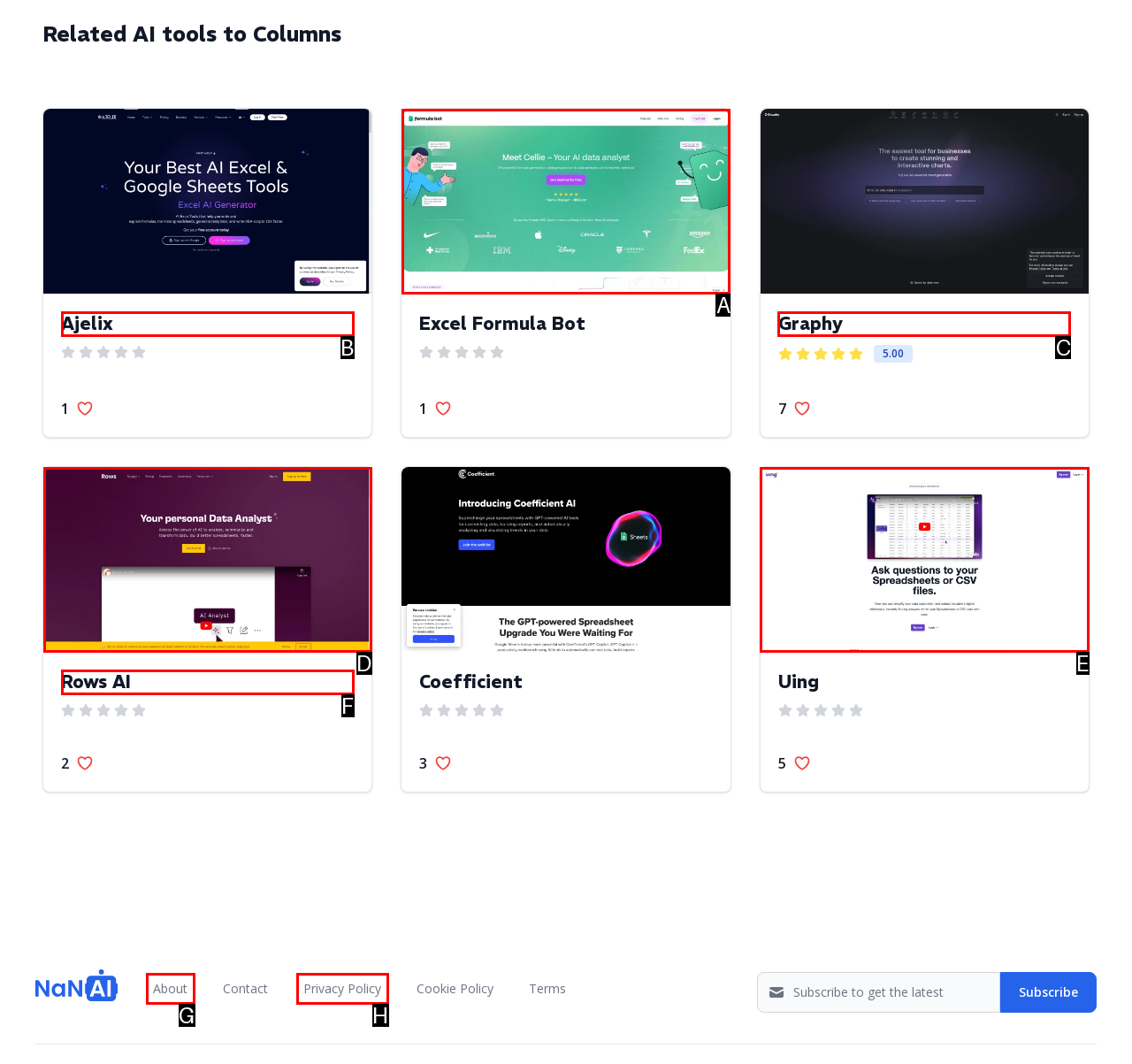Tell me which one HTML element you should click to complete the following task: Click on the Graphy link
Answer with the option's letter from the given choices directly.

C